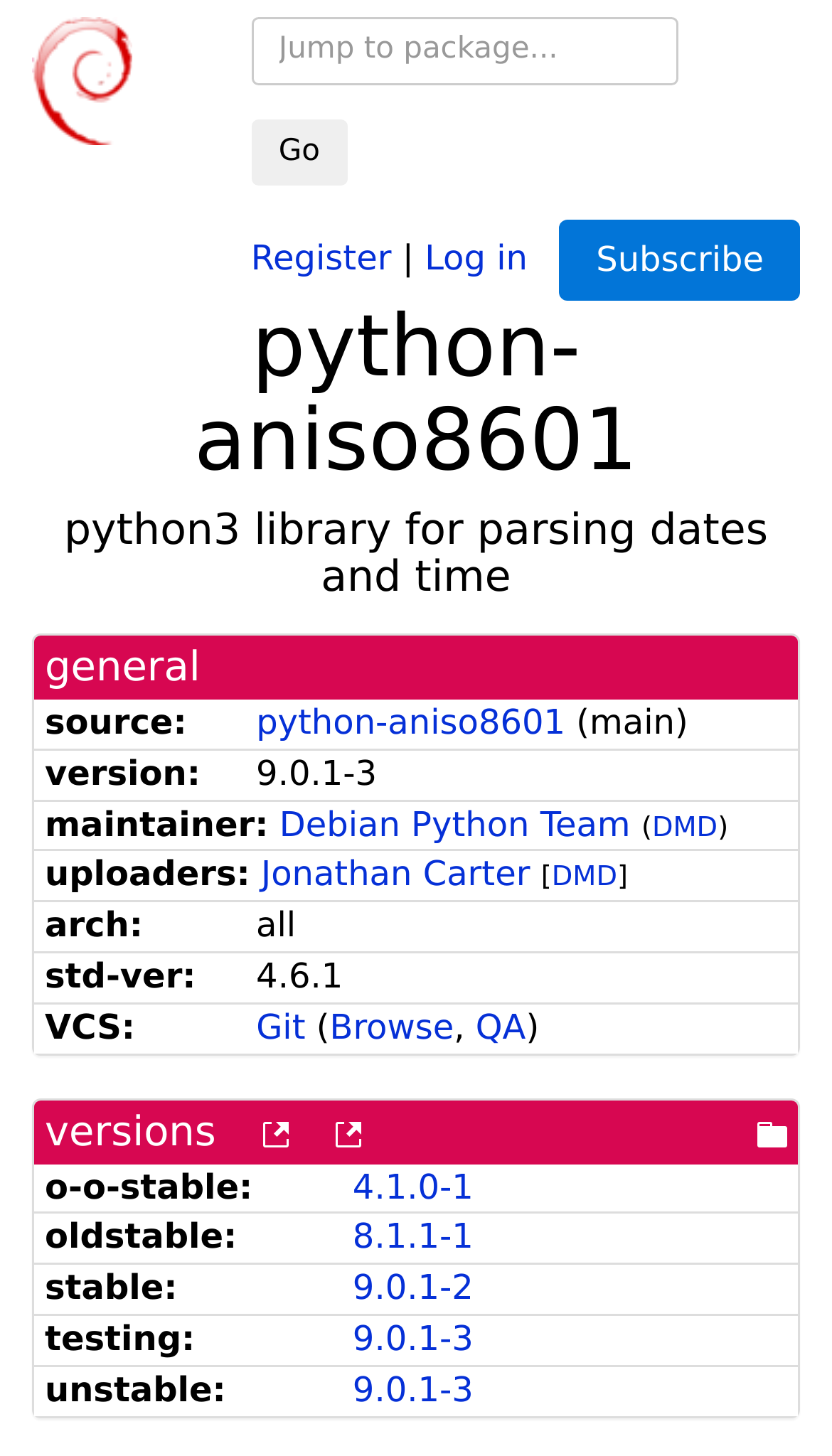Using the format (top-left x, top-left y, bottom-right x, bottom-right y), provide the bounding box coordinates for the described UI element. All values should be floating point numbers between 0 and 1: [pool directory]

[0.91, 0.76, 0.946, 0.793]